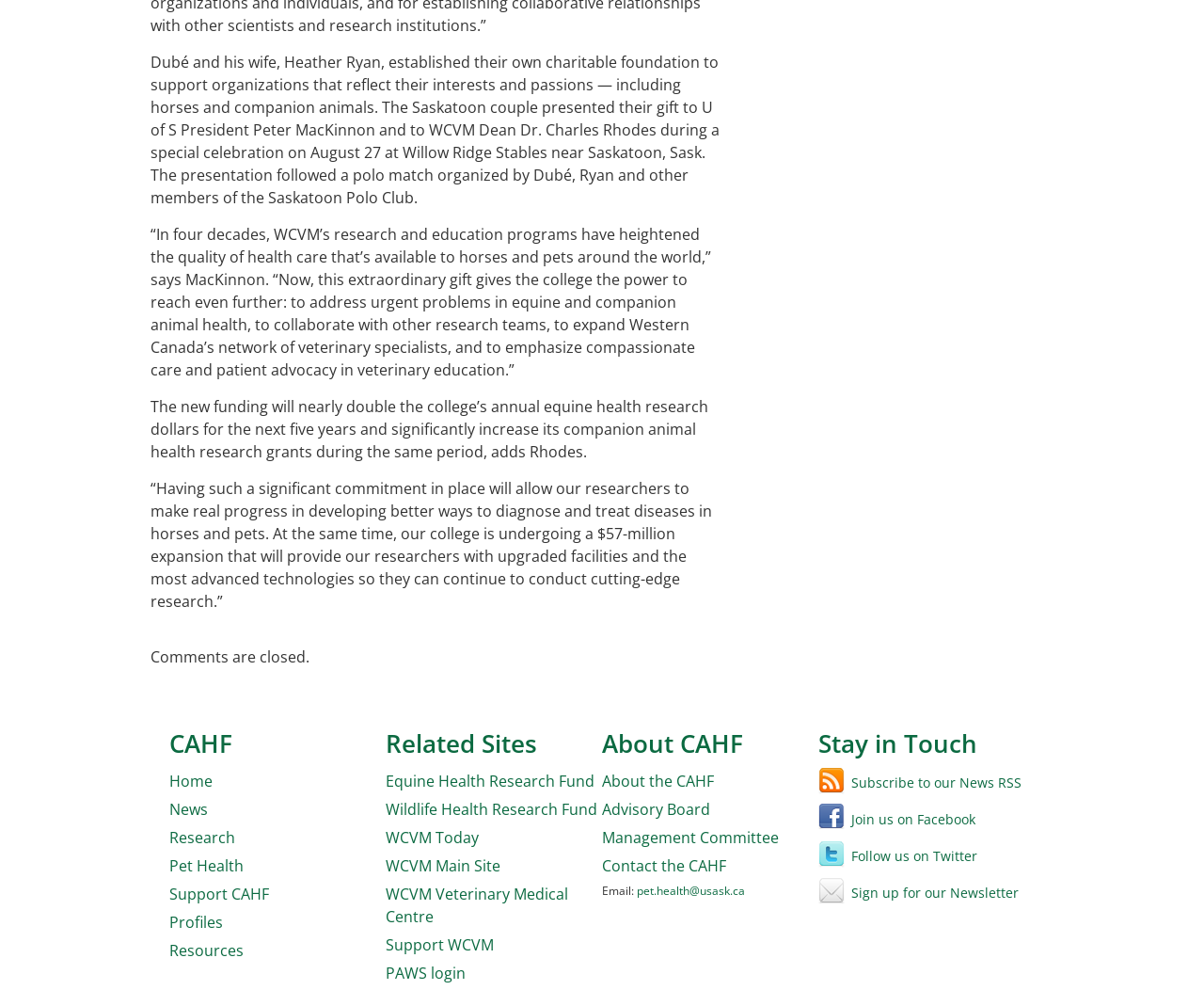Please specify the bounding box coordinates of the region to click in order to perform the following instruction: "Contact the CAHF".

[0.5, 0.85, 0.603, 0.871]